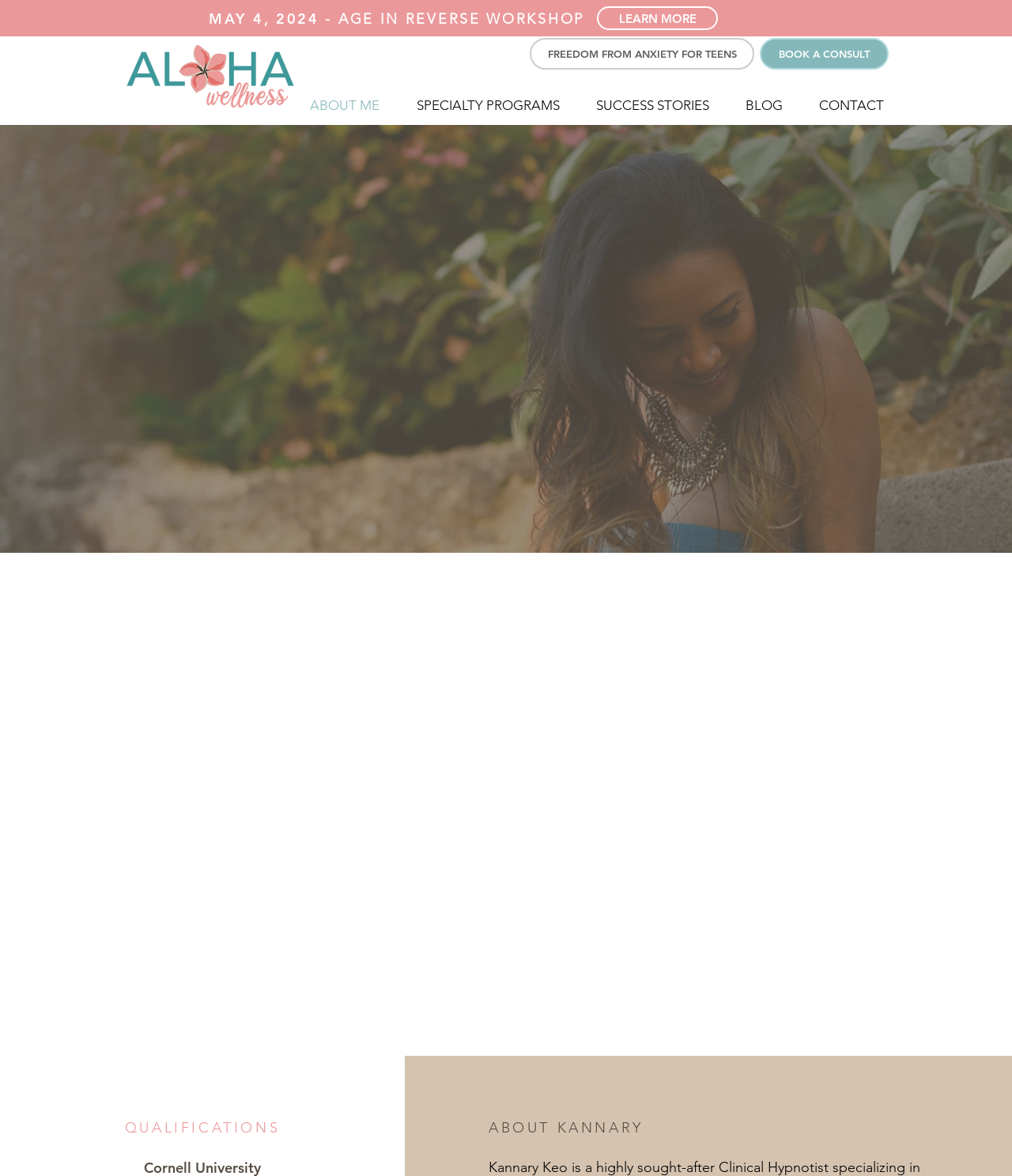Please examine the image and answer the question with a detailed explanation:
What is the location of the hypnotist's practice?

I found the answer by reading the static text element that says 'Based in Metro Boston—serving clients worldwide'.